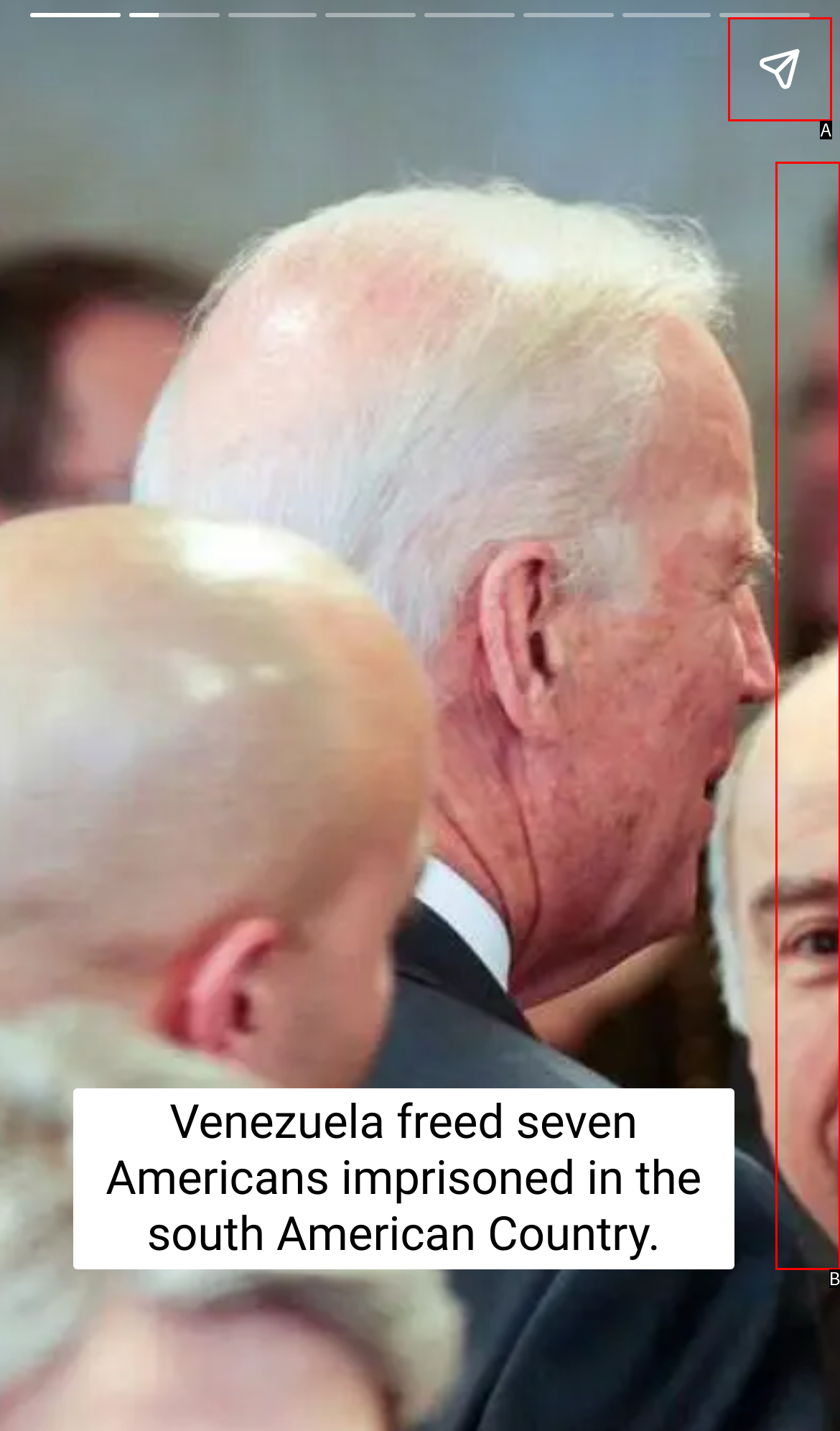From the given choices, determine which HTML element matches the description: aria-label="Share story". Reply with the appropriate letter.

A